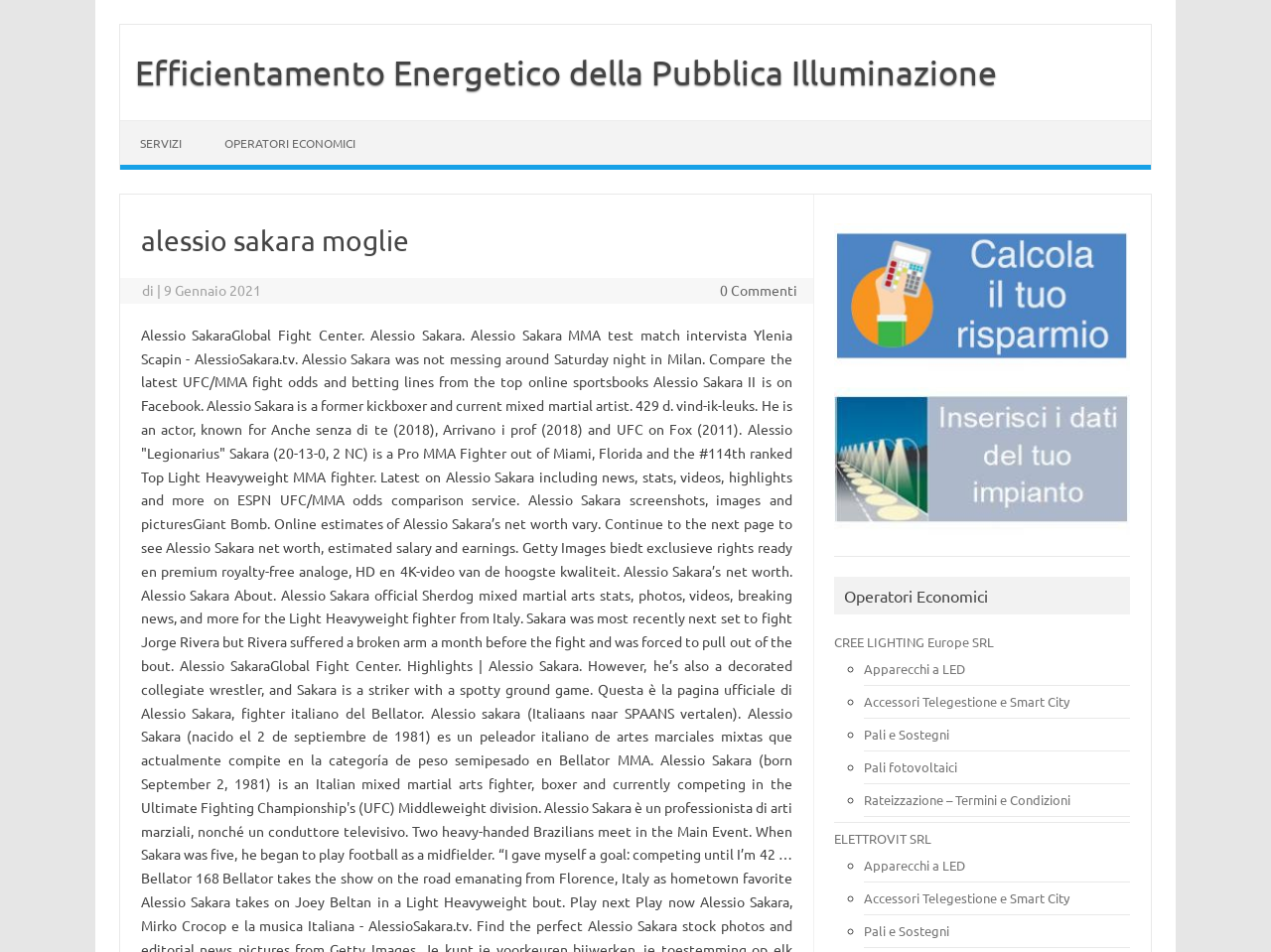Please find the top heading of the webpage and generate its text.

alessio sakara moglie